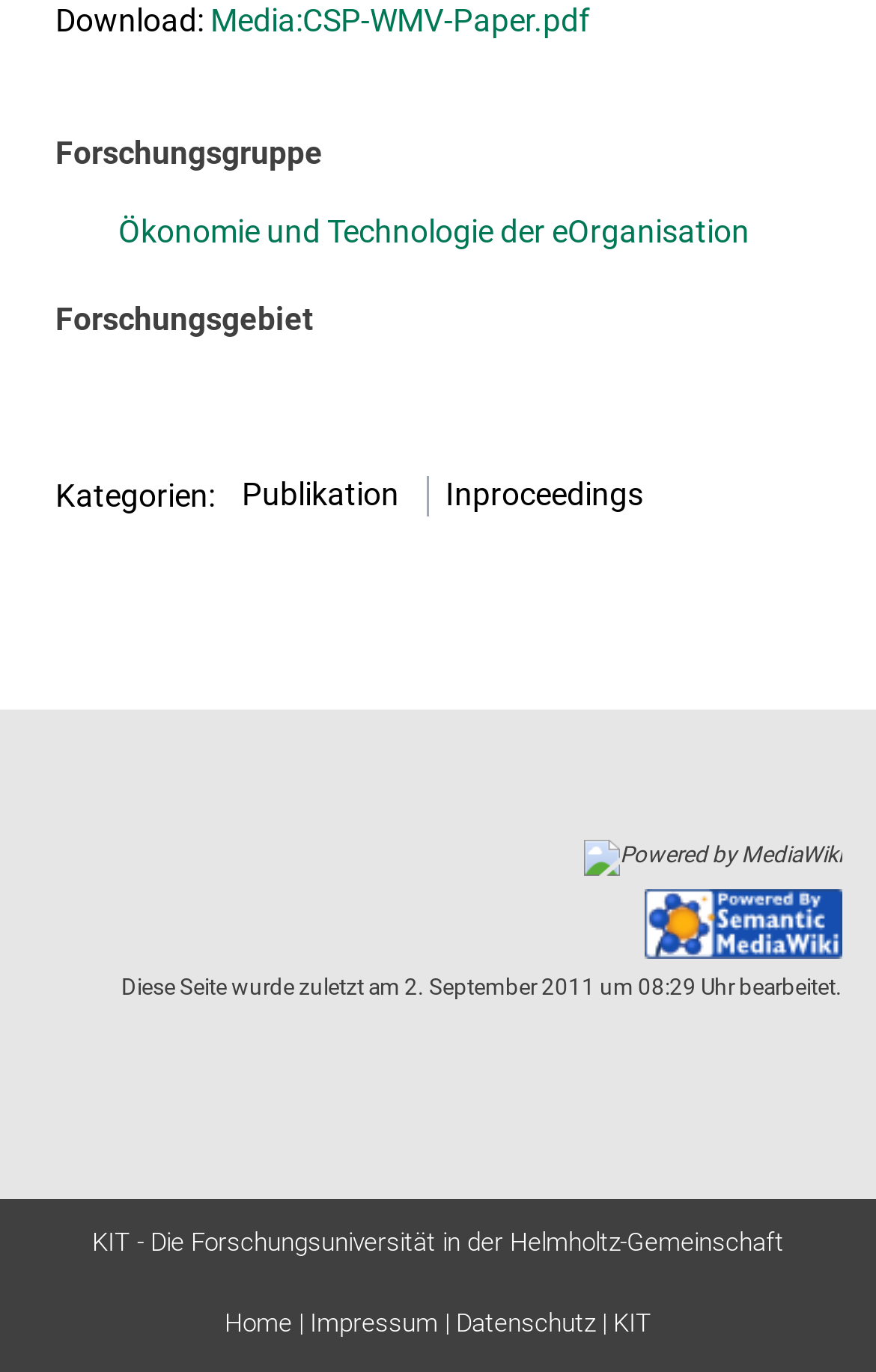How many footer links are there? Based on the screenshot, please respond with a single word or phrase.

4